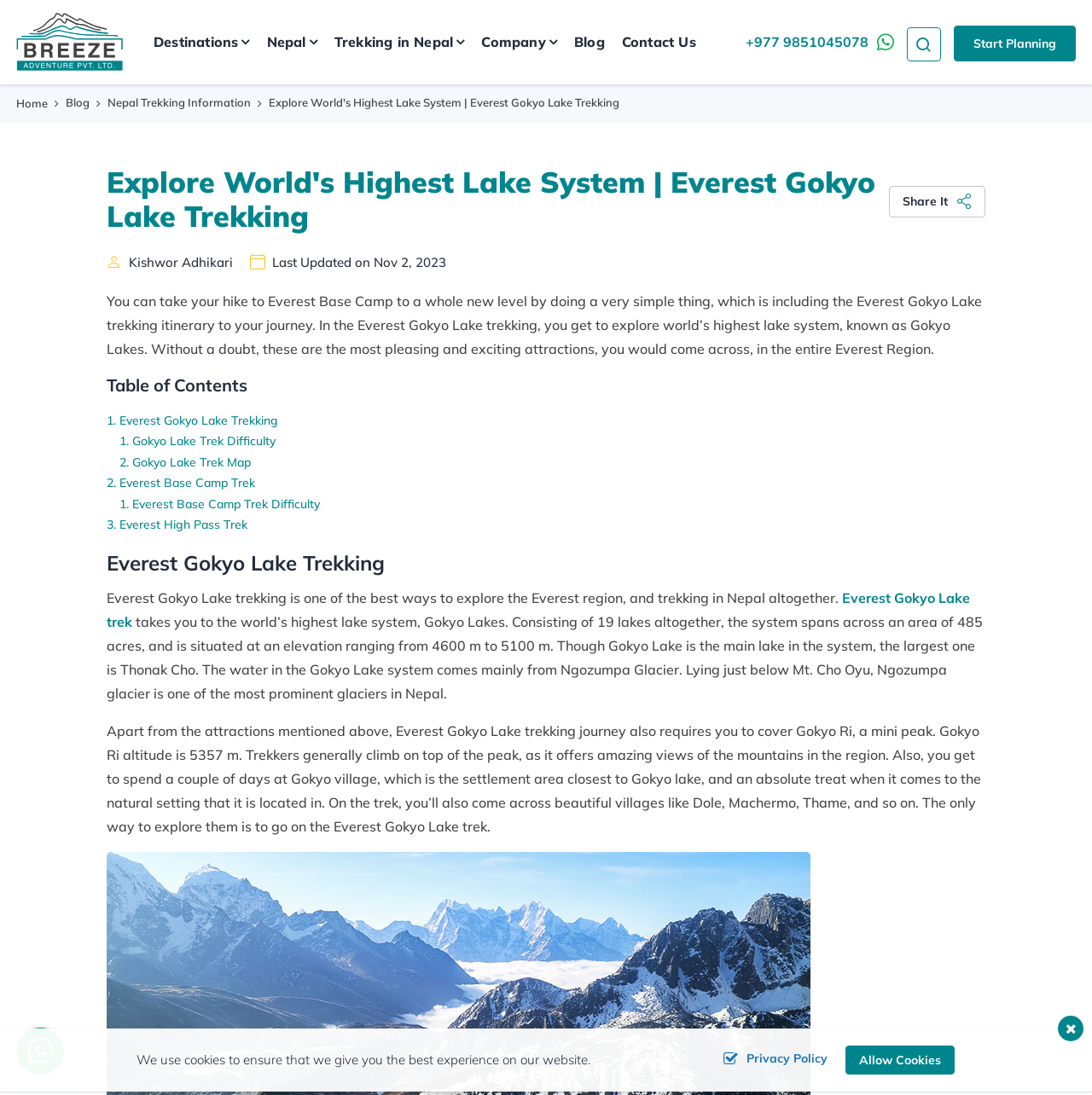Please answer the following question using a single word or phrase: 
What is the name of the company?

Breeze Adventure Pvt. Ltd.